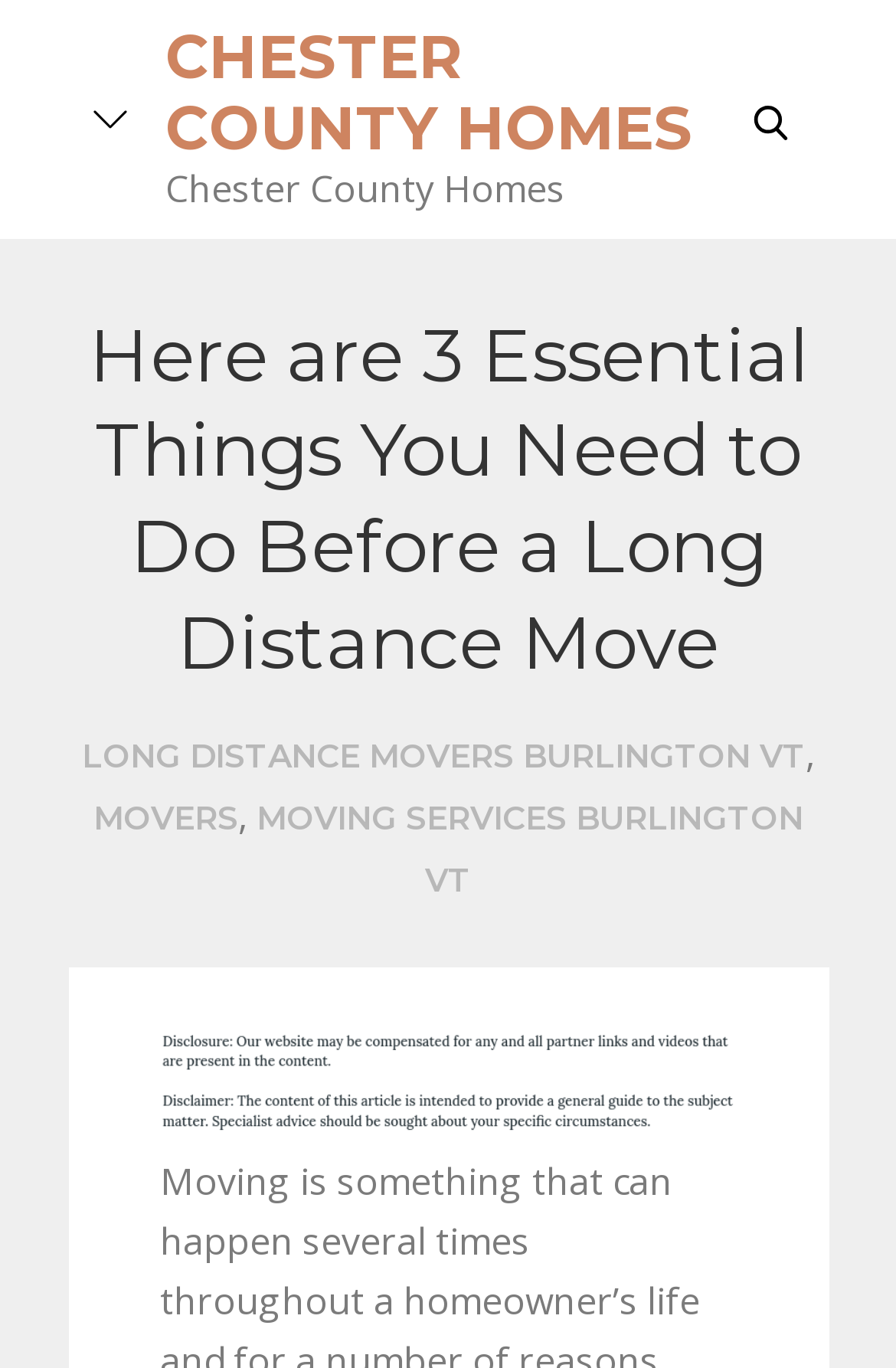What is the name of the website?
Using the image as a reference, give a one-word or short phrase answer.

Chester County Homes